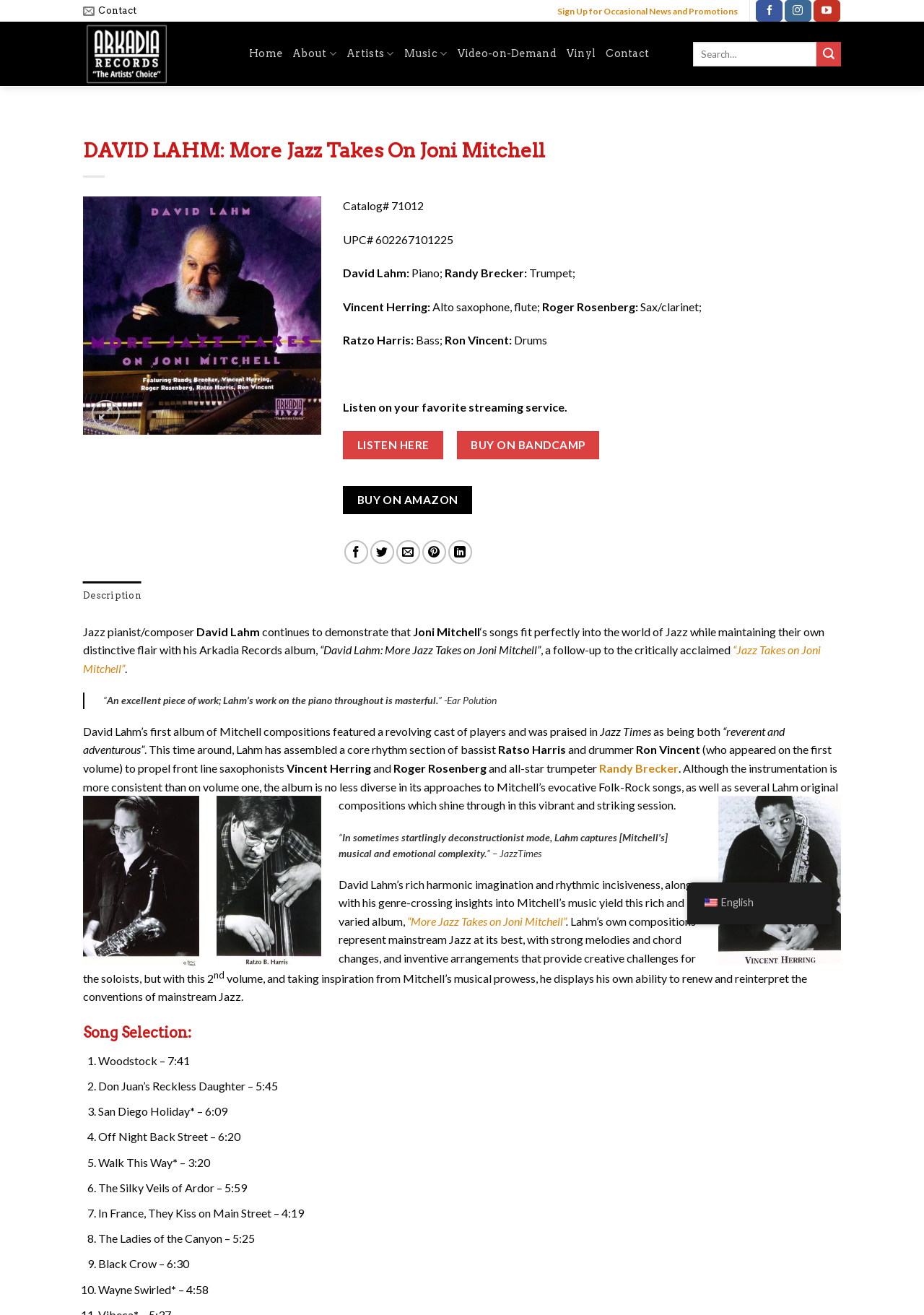Please answer the following question as detailed as possible based on the image: 
How many musicians are involved in this album?

The webpage lists the musicians involved in the album, including David Lahm, Randy Brecker, Vincent Herring, Roger Rosenberg, Ratzo Harris, and Ron Vincent, which makes a total of 6 musicians.